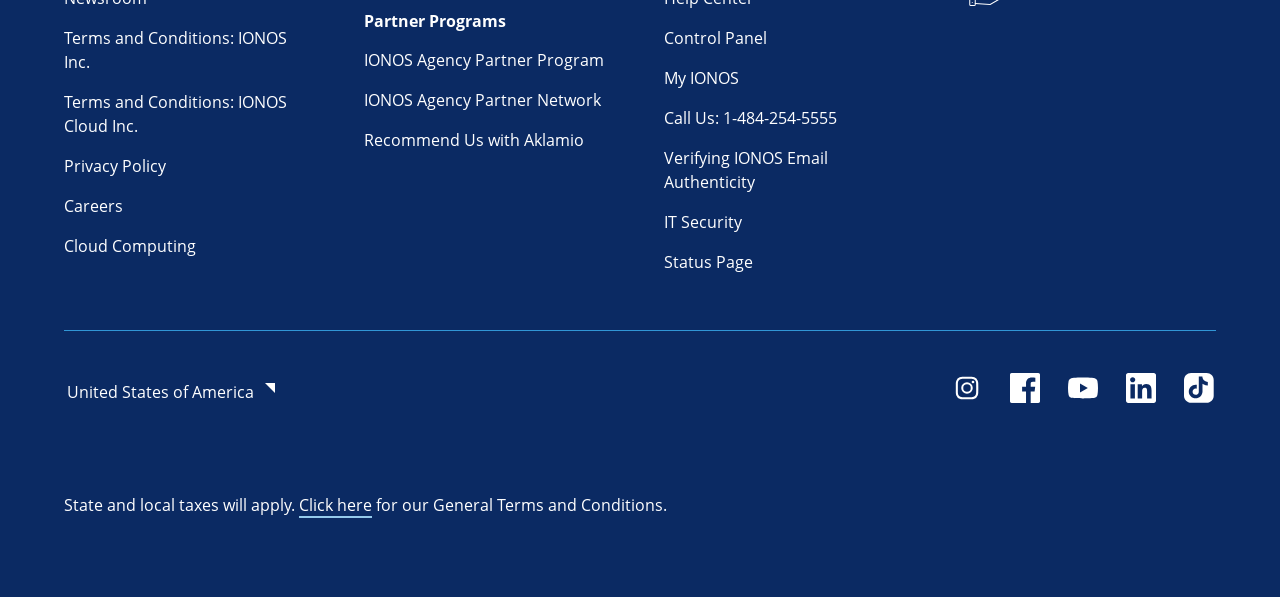What is the phone number mentioned in the footer?
Please provide a single word or phrase as your answer based on the screenshot.

1-484-254-5555